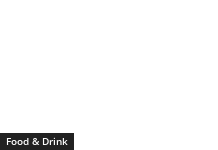From the details in the image, provide a thorough response to the question: What is the purpose of this section?

The purpose of this section is to engage users with valuable insights or discounts within the vibrant world of gastronomy, inviting them to explore various topics related to food and drink.